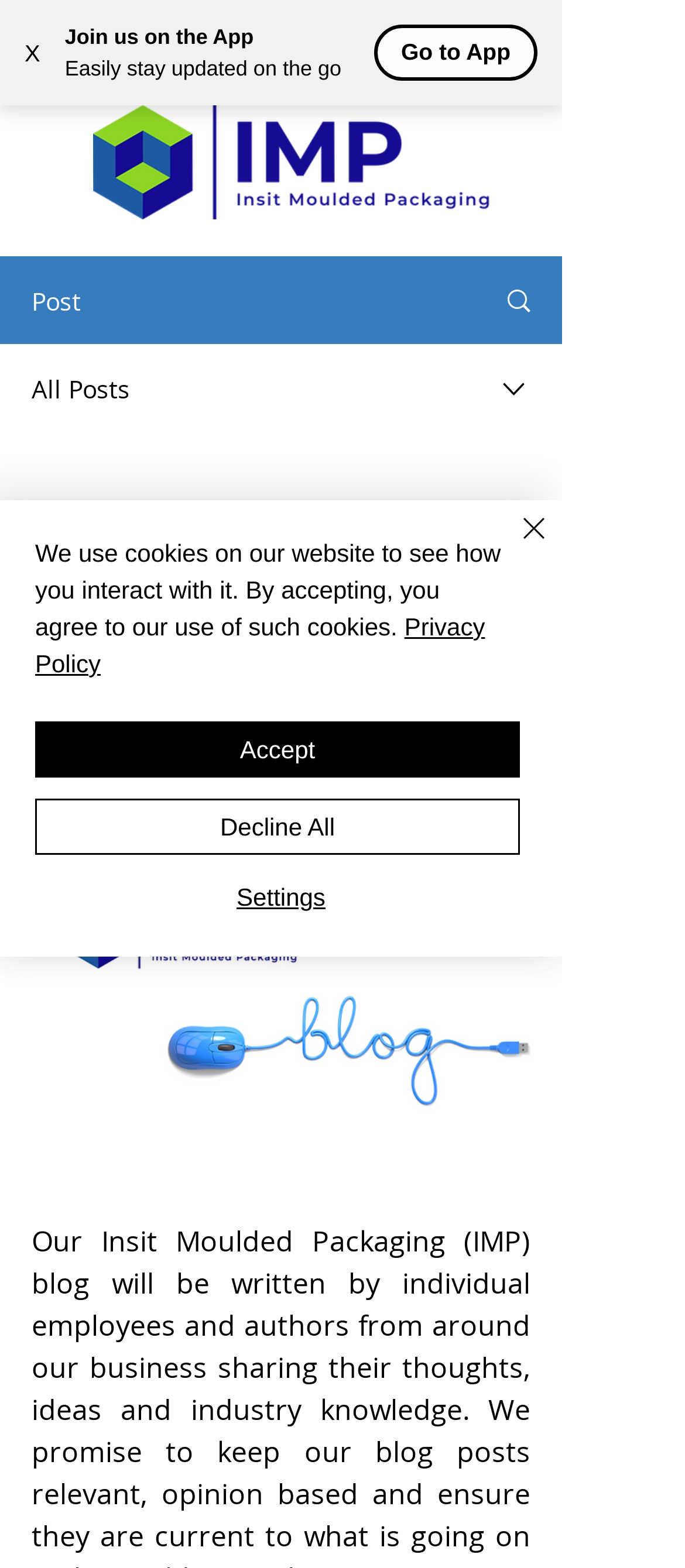Identify the coordinates of the bounding box for the element that must be clicked to accomplish the instruction: "Read the latest post".

[0.046, 0.181, 0.118, 0.202]